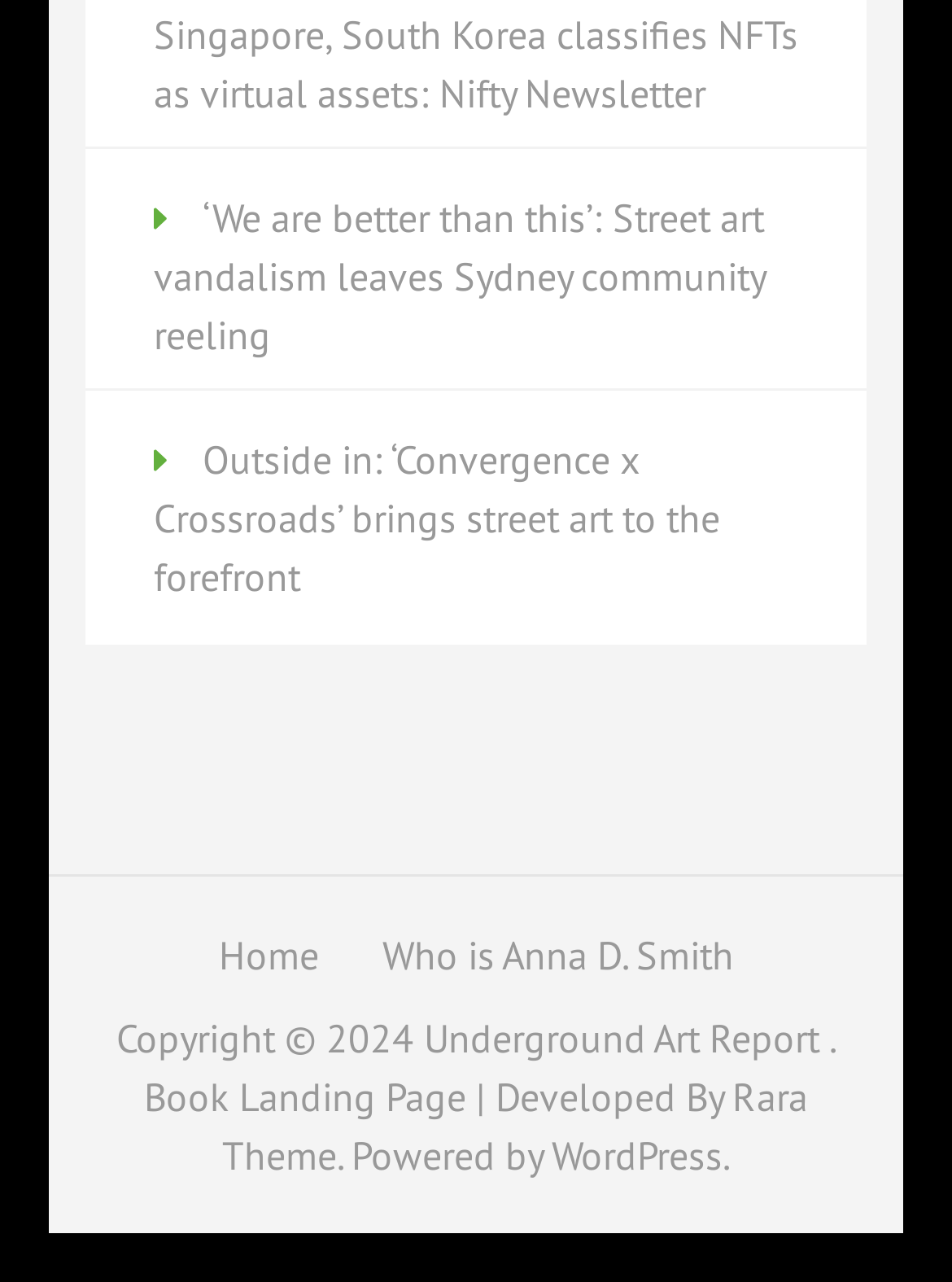Using the provided element description, identify the bounding box coordinates as (top-left x, top-left y, bottom-right x, bottom-right y). Ensure all values are between 0 and 1. Description: Rara Theme

[0.233, 0.836, 0.849, 0.92]